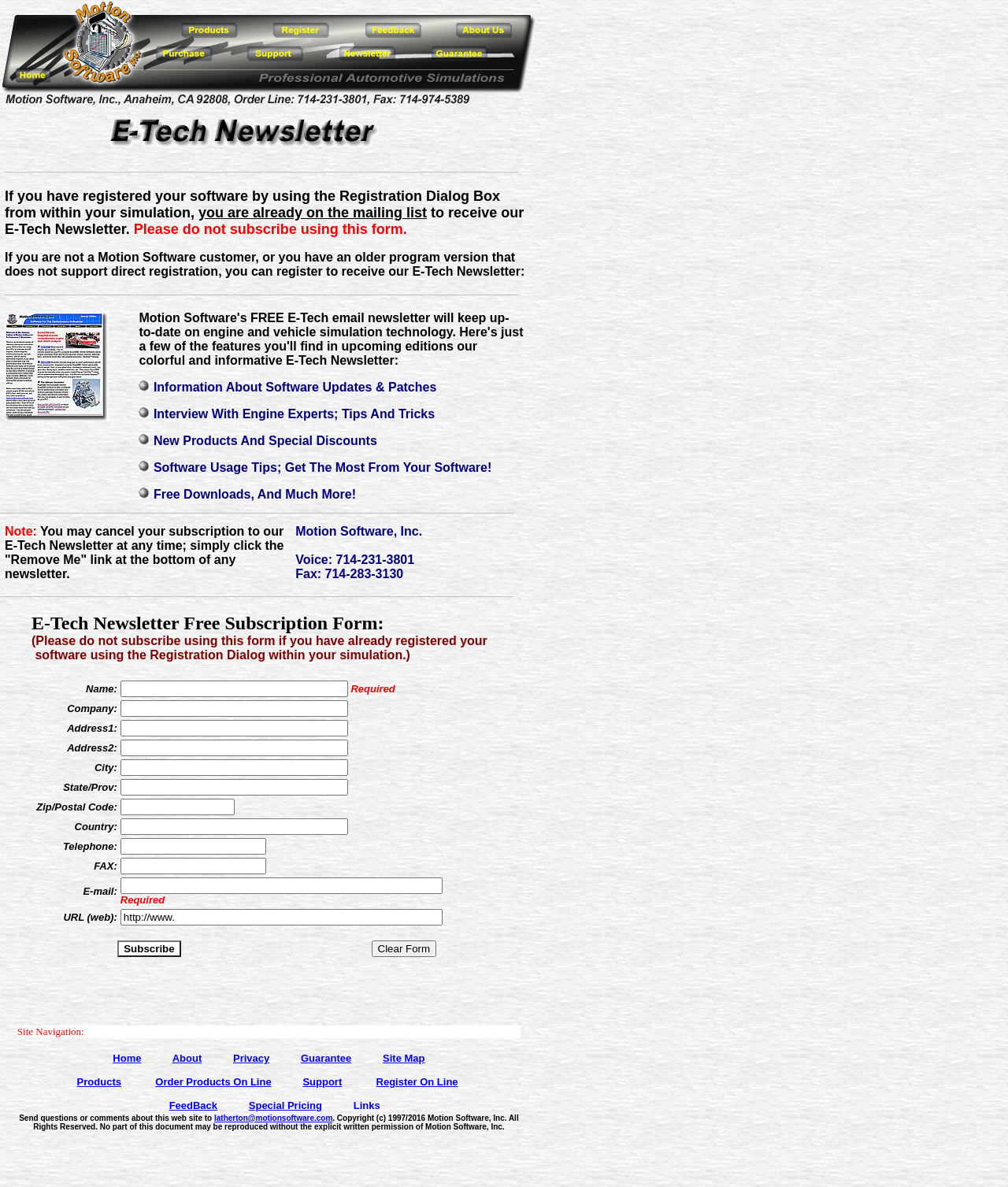Answer with a single word or phrase: 
What is the purpose of the E-Tech Newsletter?

To keep updated on engine and vehicle simulation technology